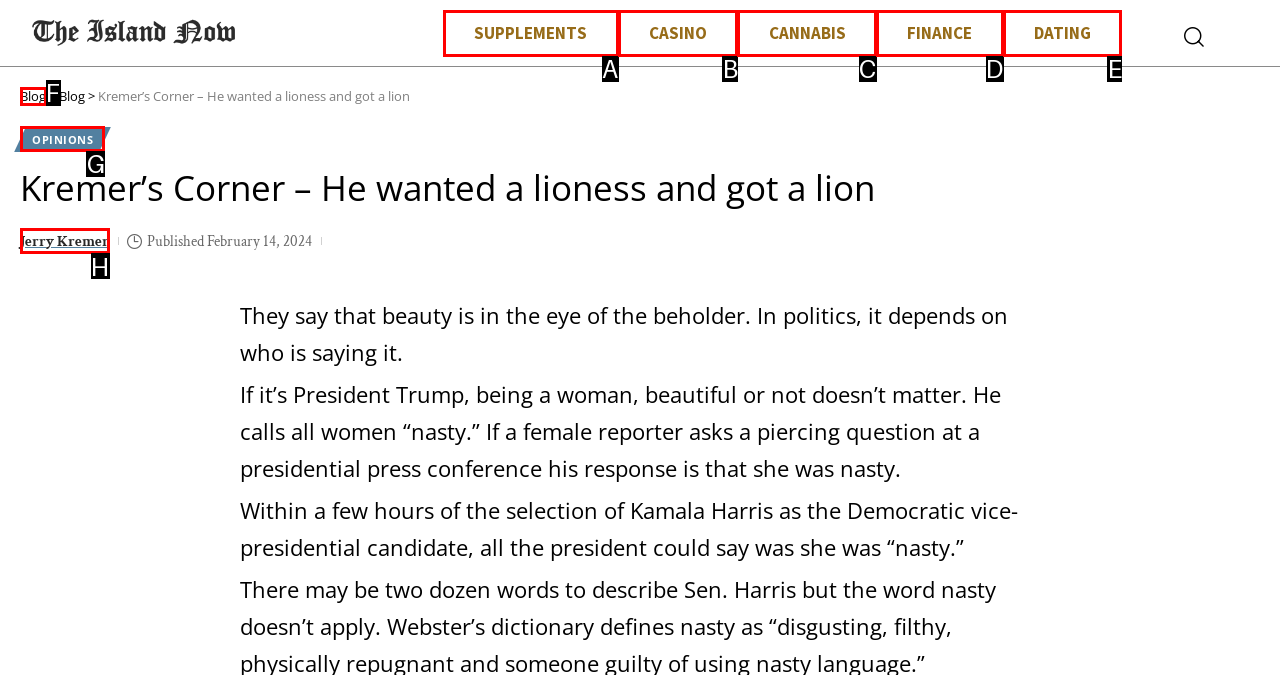Which option should be clicked to execute the following task: Go to the 'OPINIONS' section? Respond with the letter of the selected option.

G